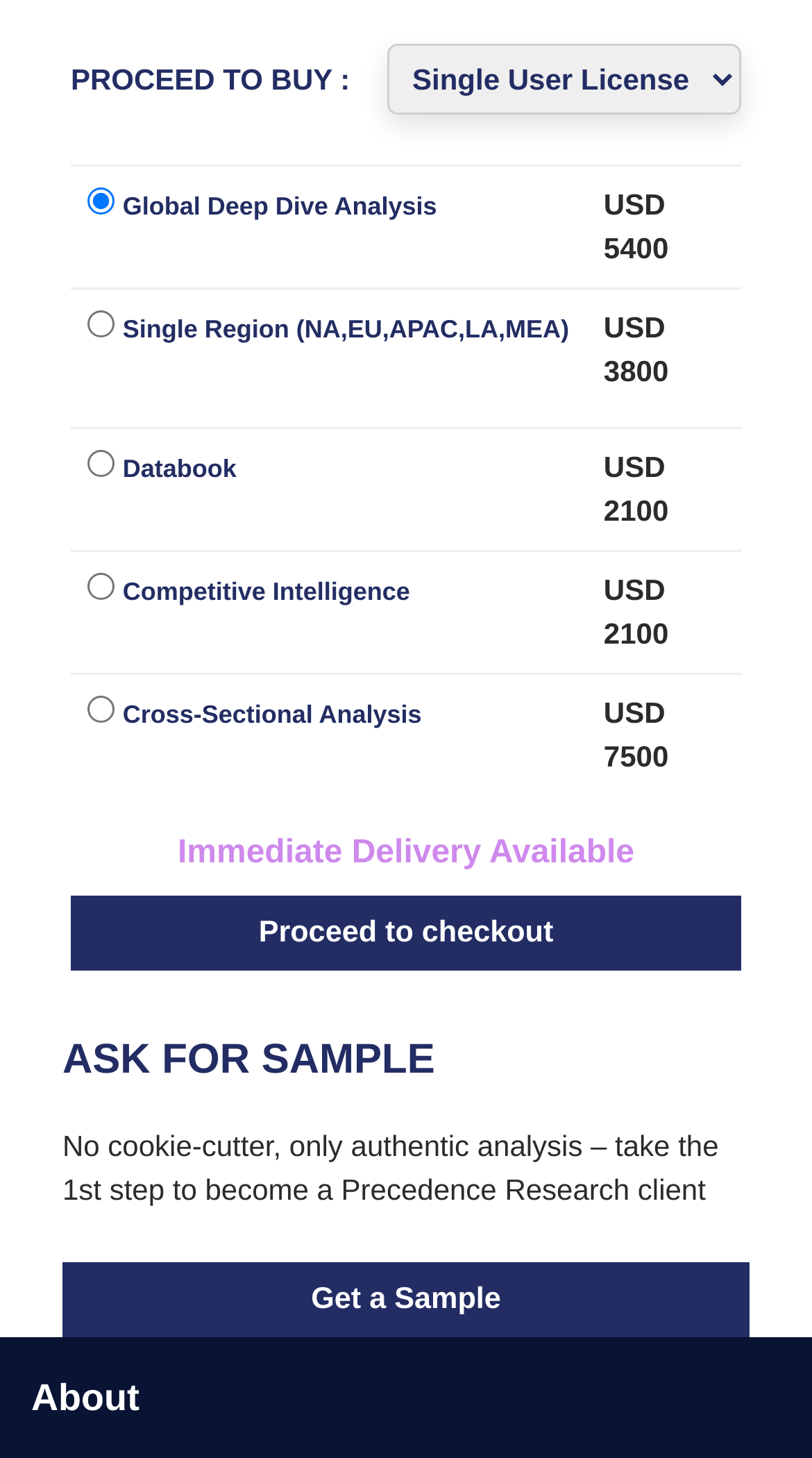Determine the bounding box coordinates of the UI element described by: "Get a Sample".

[0.077, 0.865, 0.923, 0.916]